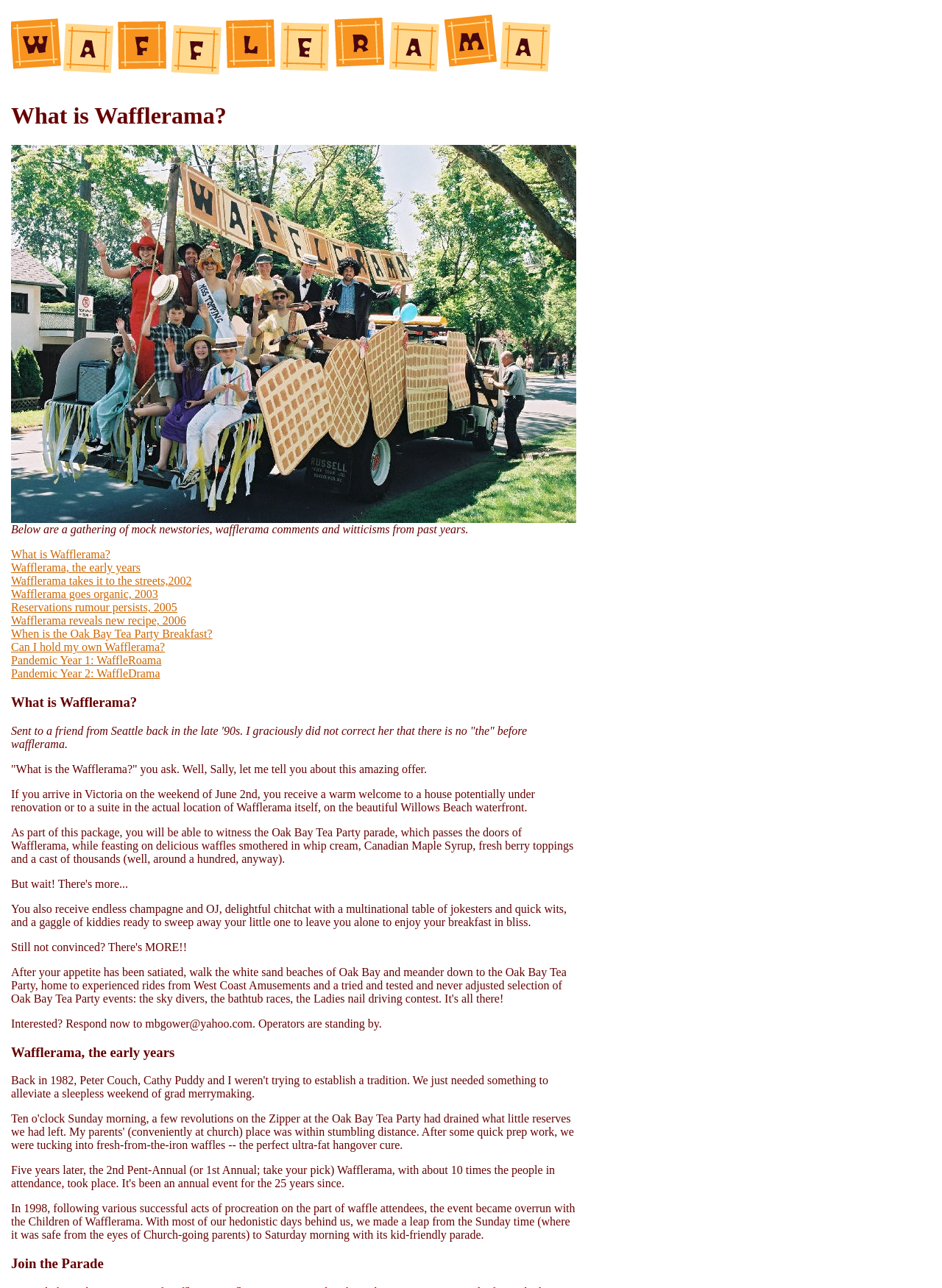Please provide the bounding box coordinates for the element that needs to be clicked to perform the instruction: "View 'recent posts'". The coordinates must consist of four float numbers between 0 and 1, formatted as [left, top, right, bottom].

None